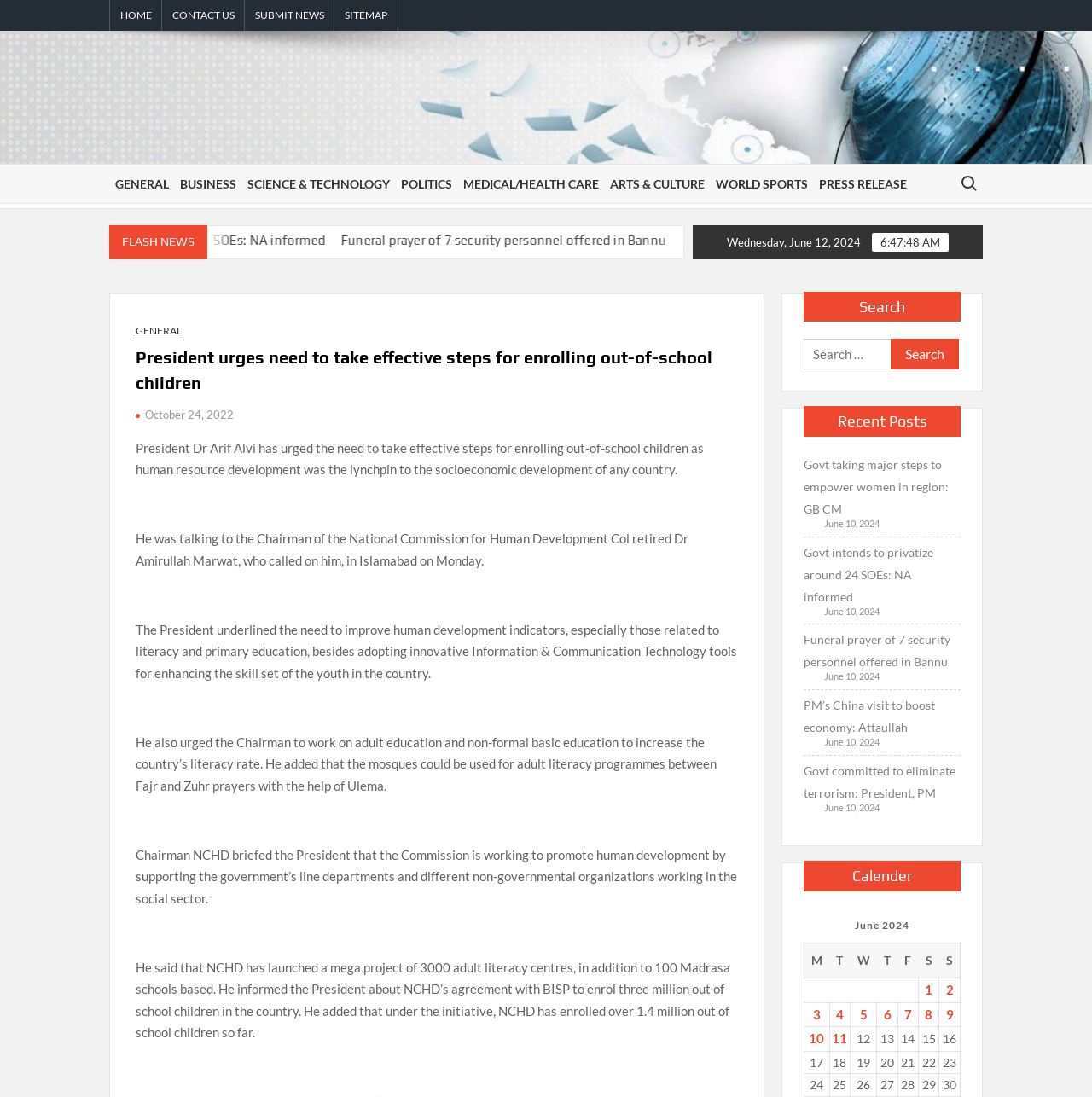Can you find the bounding box coordinates for the UI element given this description: "World Sports"? Provide the coordinates as four float numbers between 0 and 1: [left, top, right, bottom].

[0.65, 0.15, 0.745, 0.185]